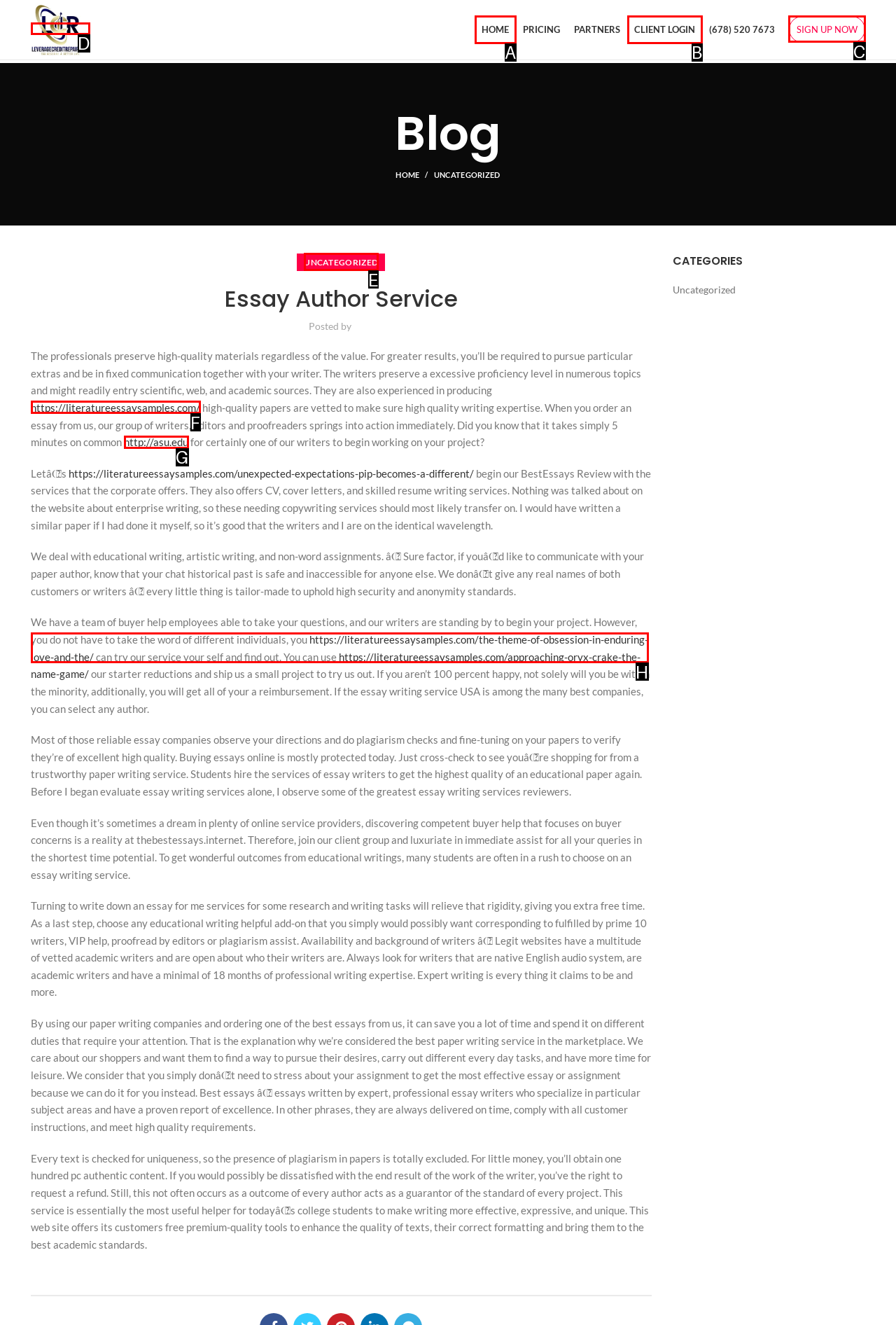Identify the letter of the UI element I need to click to carry out the following instruction: Click on the 'SIGN UP NOW' button

C